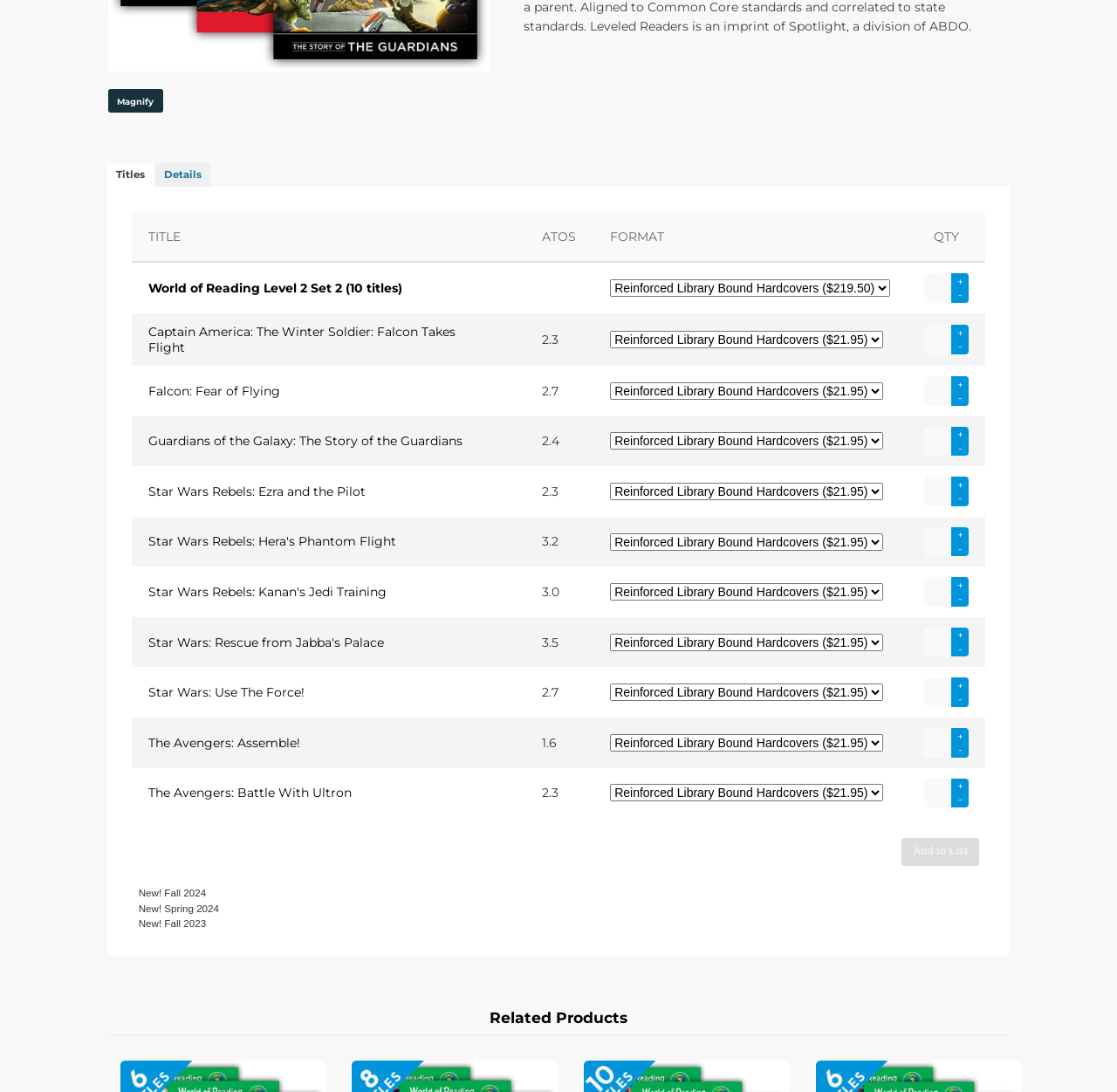Using the given element description, provide the bounding box coordinates (top-left x, top-left y, bottom-right x, bottom-right y) for the corresponding UI element in the screenshot: name="items[10158][quantity]"

[0.827, 0.437, 0.867, 0.463]